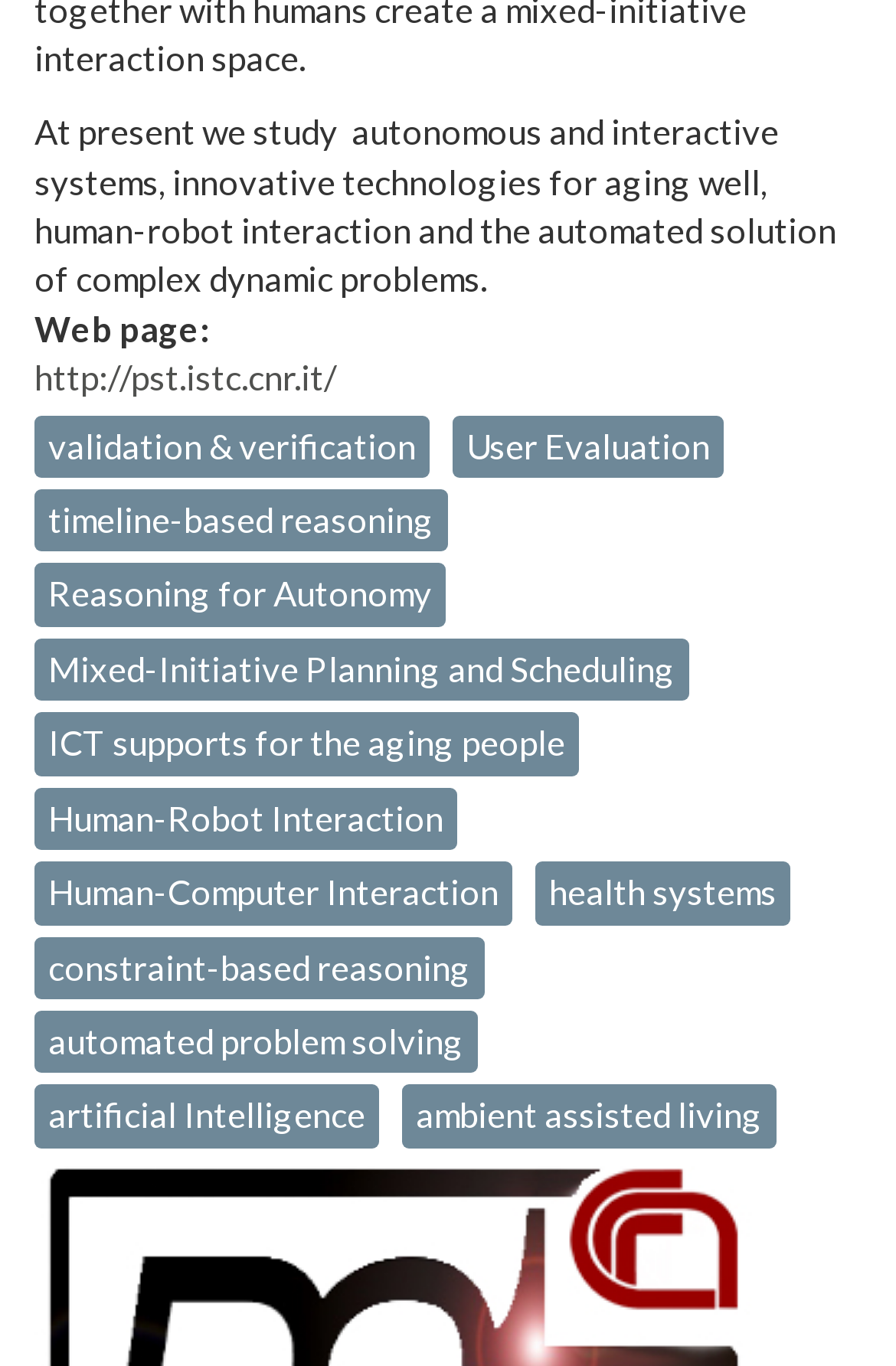How many research areas are mentioned on this webpage?
Look at the image and respond with a one-word or short-phrase answer.

9